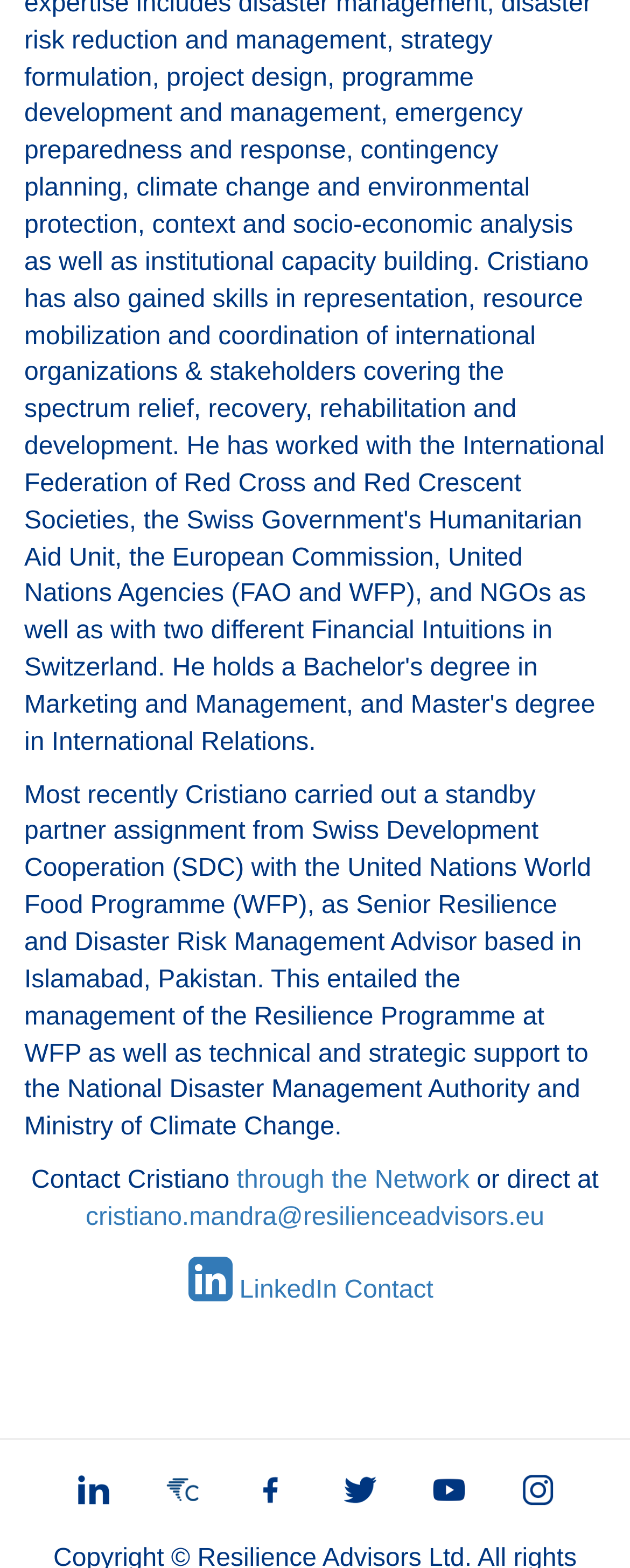Extract the bounding box coordinates of the UI element described: "cristiano.mandra@resilienceadvisors.eu". Provide the coordinates in the format [left, top, right, bottom] with values ranging from 0 to 1.

[0.136, 0.768, 0.864, 0.785]